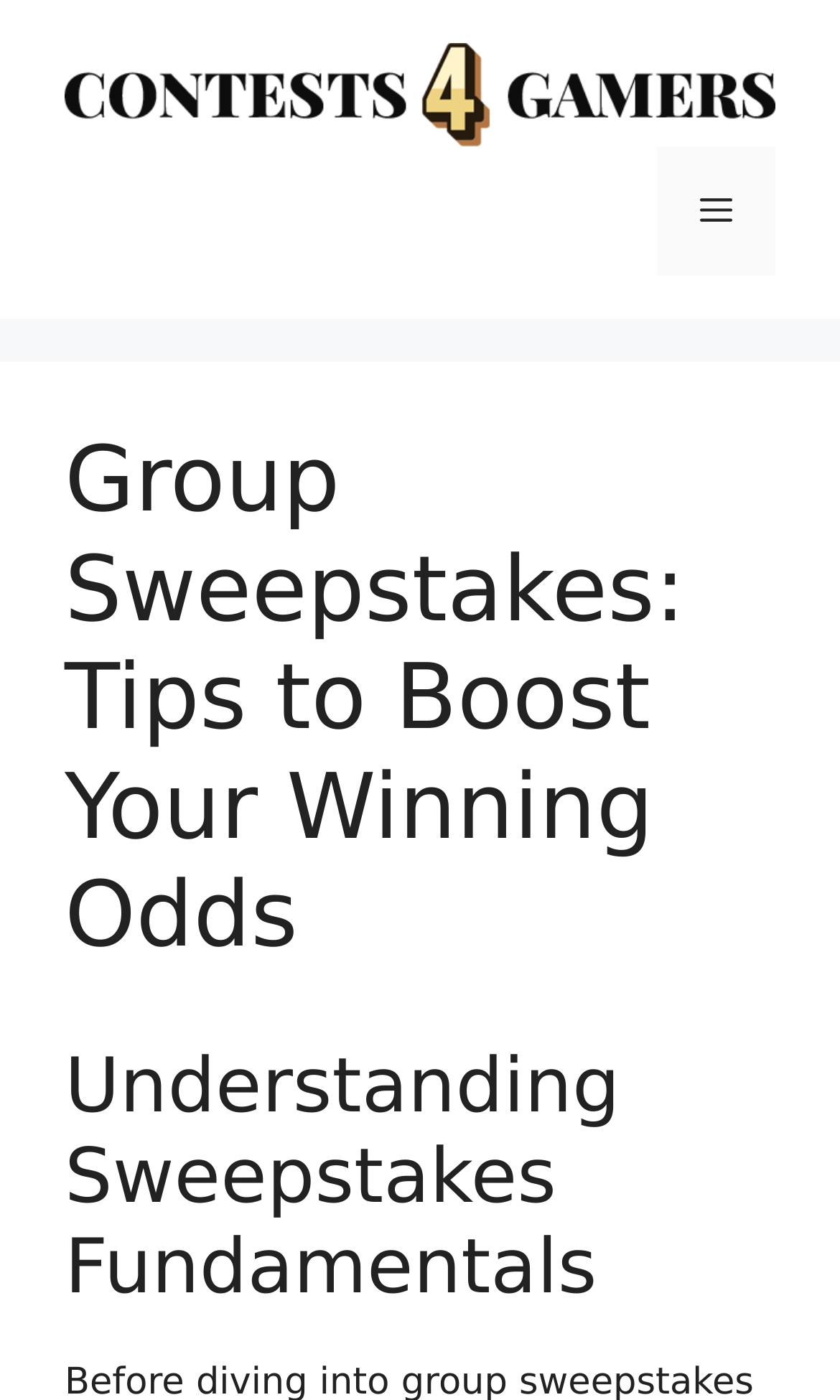Please give a concise answer to this question using a single word or phrase: 
Is the menu expanded?

No